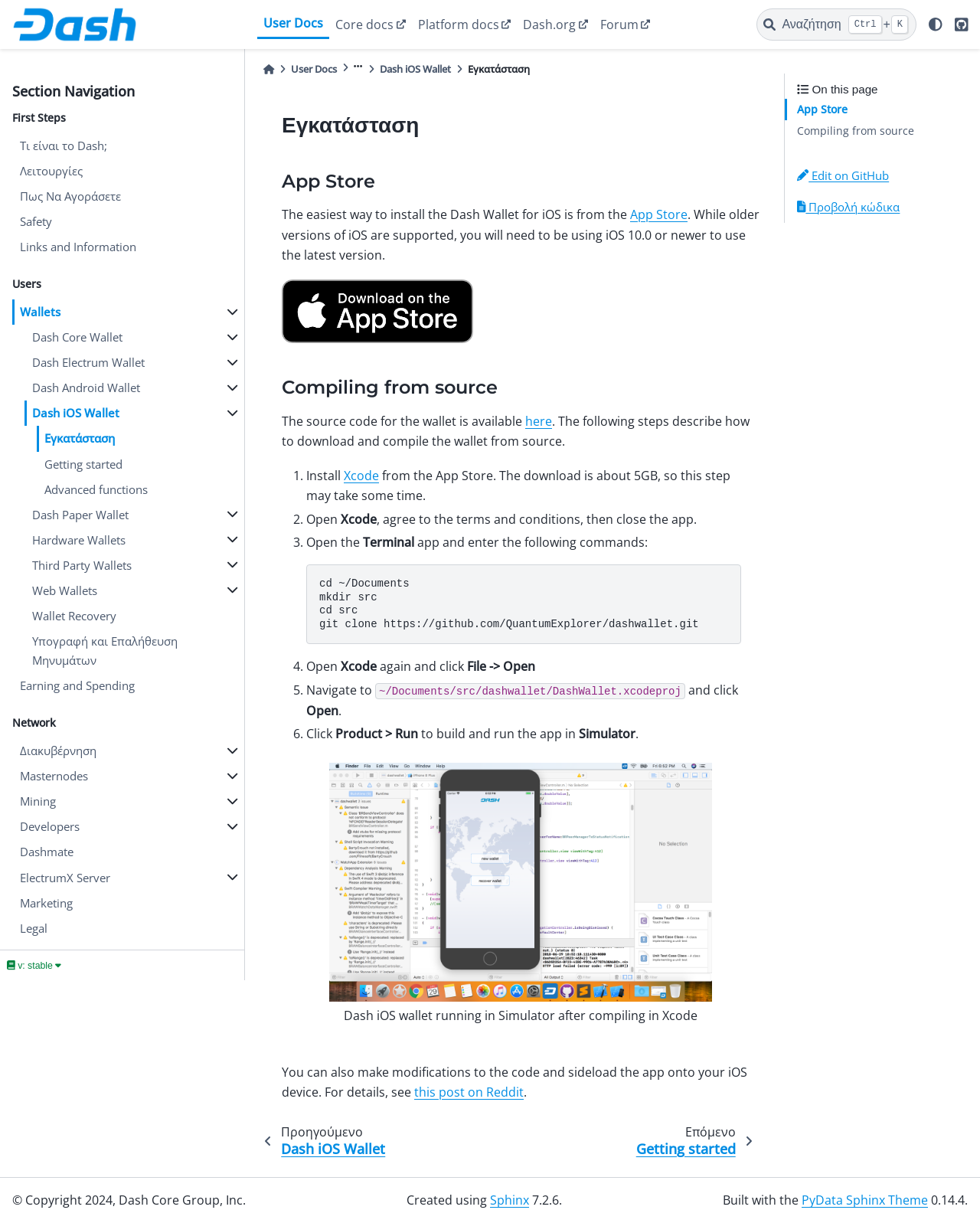Please locate the bounding box coordinates of the element's region that needs to be clicked to follow the instruction: "Search using the search button". The bounding box coordinates should be provided as four float numbers between 0 and 1, i.e., [left, top, right, bottom].

[0.772, 0.007, 0.935, 0.033]